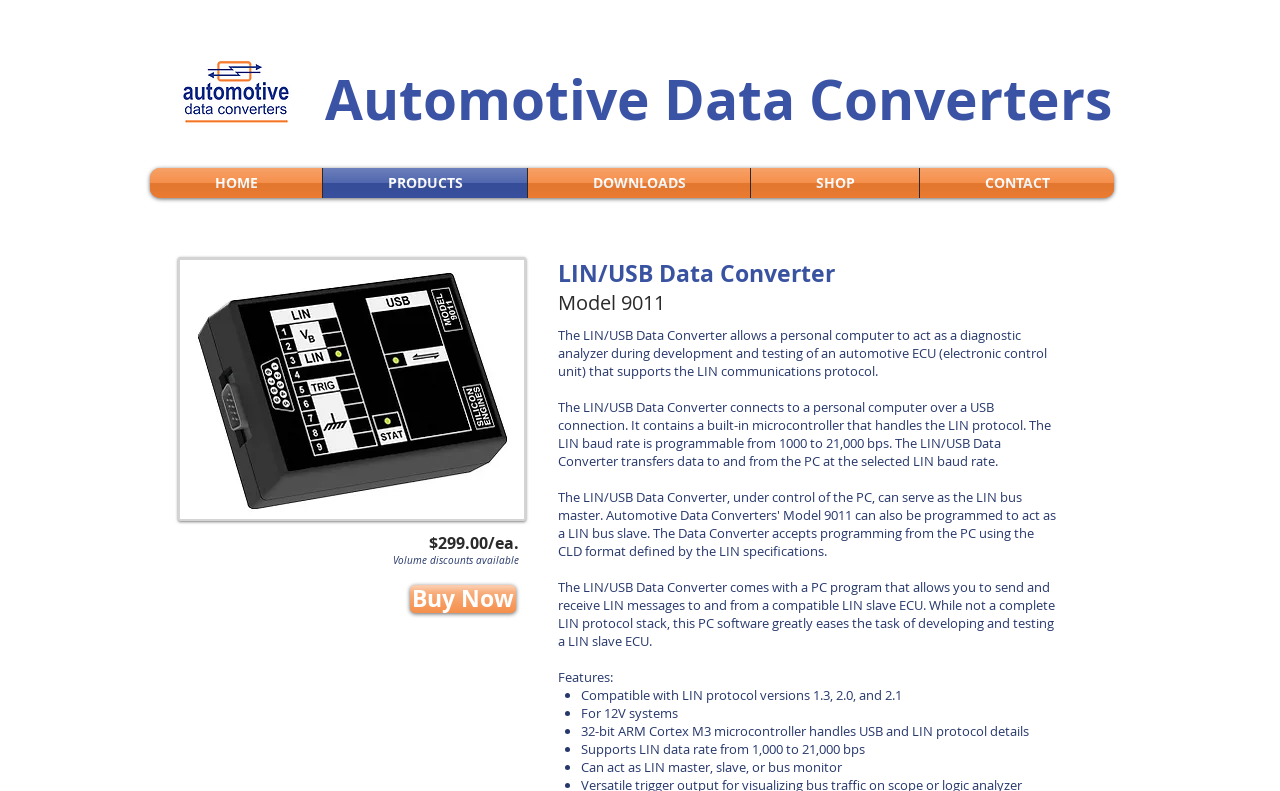Identify the main title of the webpage and generate its text content.

Automotive Data Converters